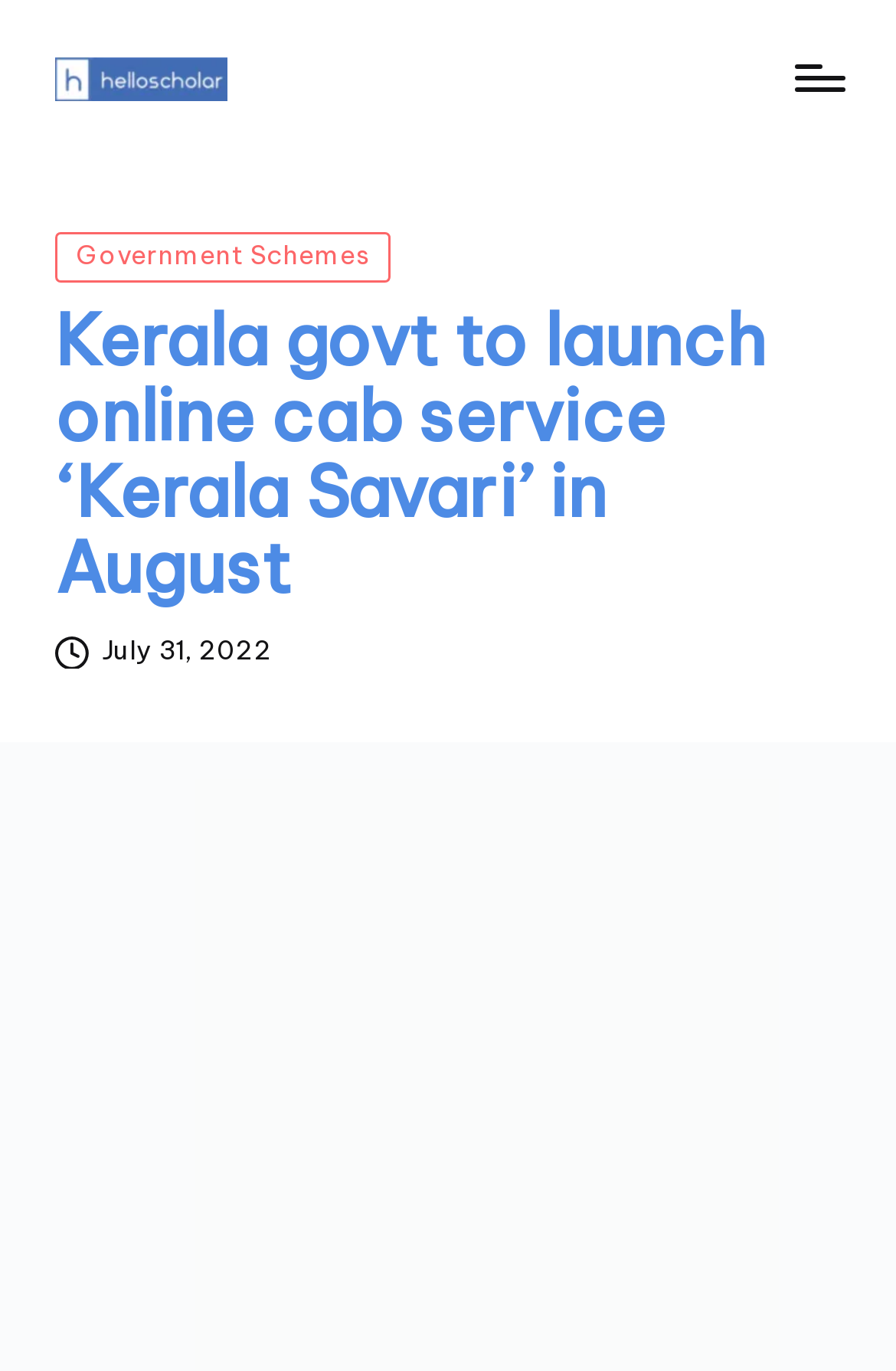Please find and provide the title of the webpage.

Kerala govt to launch online cab service ‘Kerala Savari’ in August